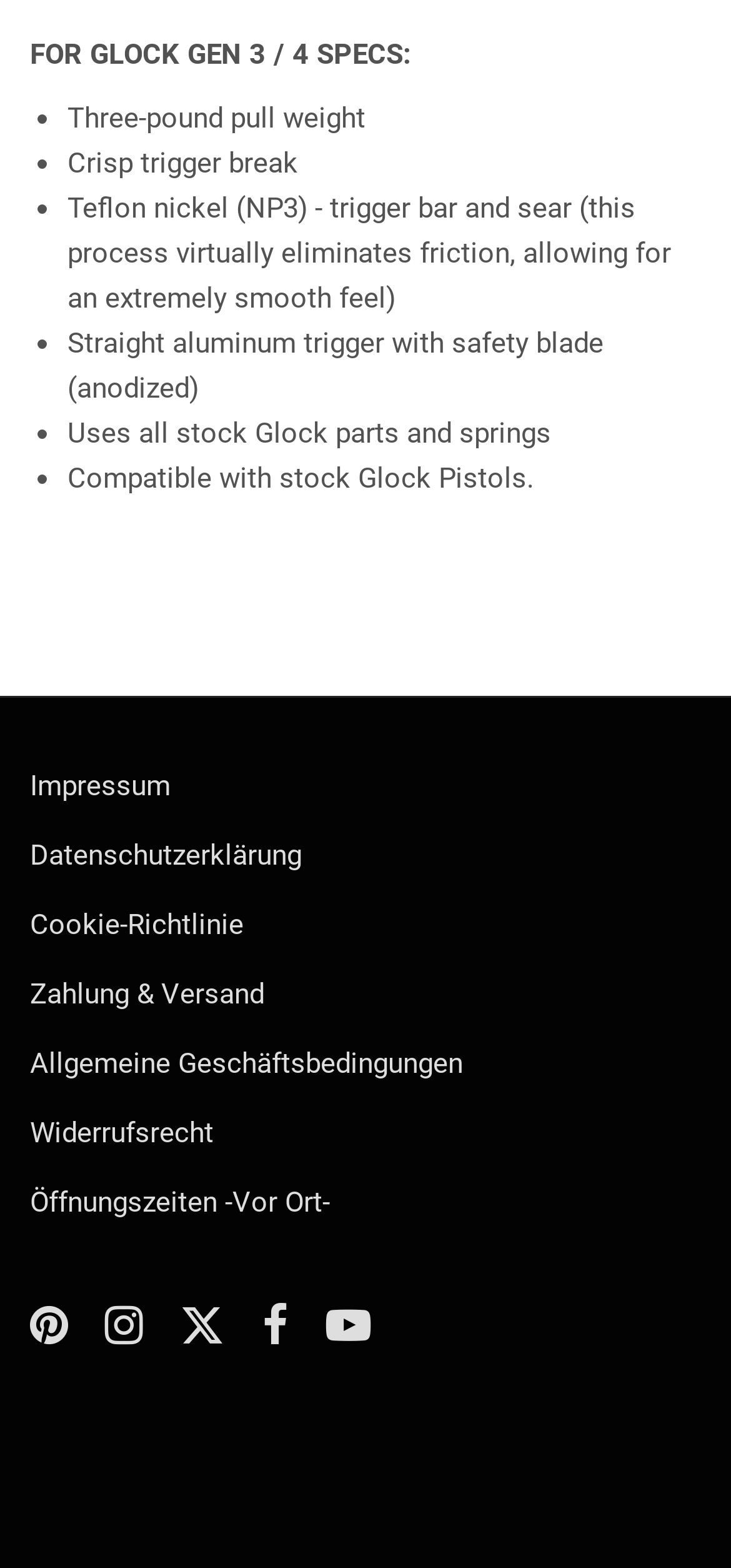Analyze the image and deliver a detailed answer to the question: What social media platforms are linked?

The question is asking about the social media platforms linked on the webpage. These links can be found at the bottom of the webpage, and they are Pinterest, Instagram, Twitter (represented by 'X'), Facebook, and YouTube.